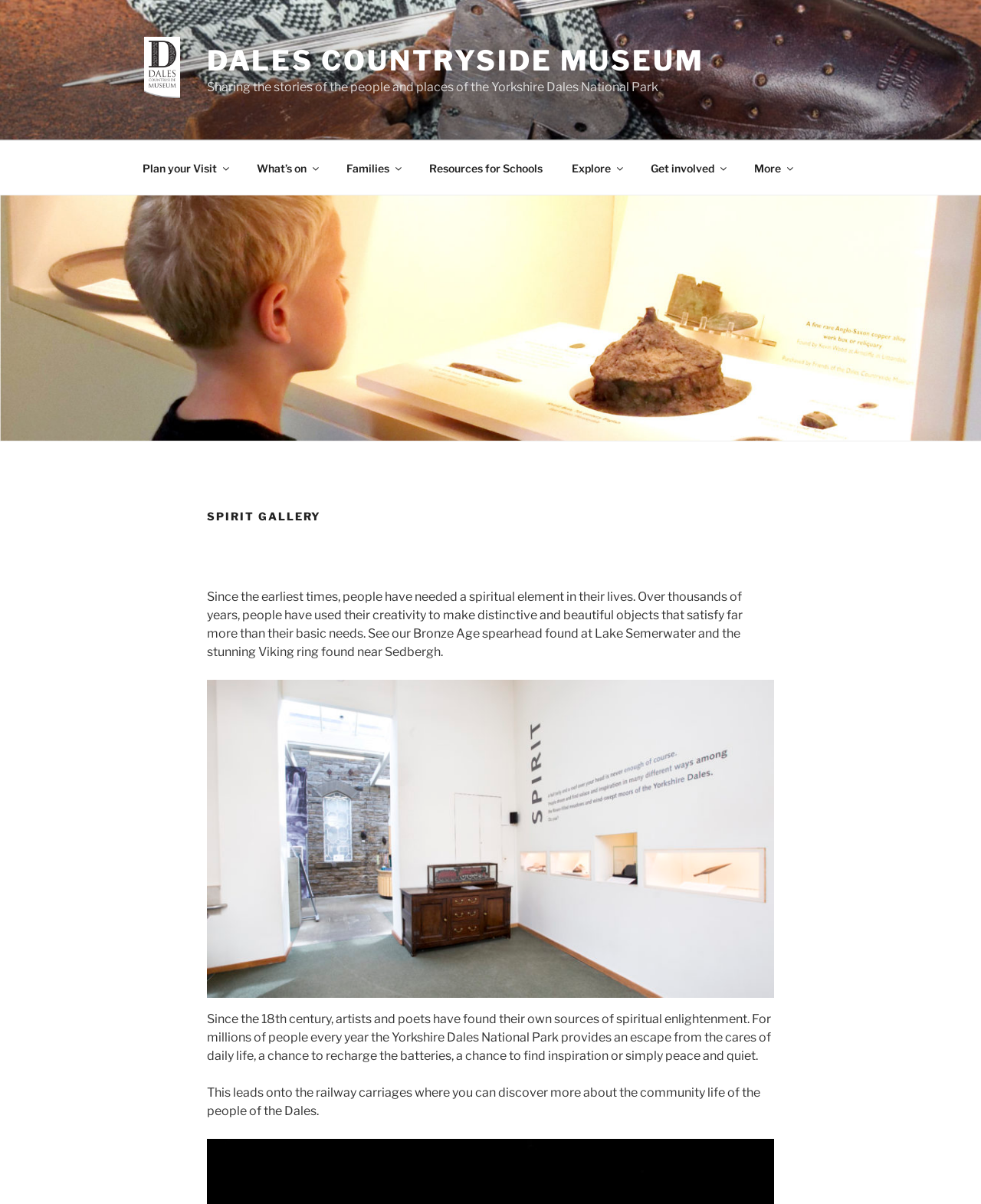Could you indicate the bounding box coordinates of the region to click in order to complete this instruction: "Click the 'Plan your Visit' link".

[0.131, 0.124, 0.245, 0.155]